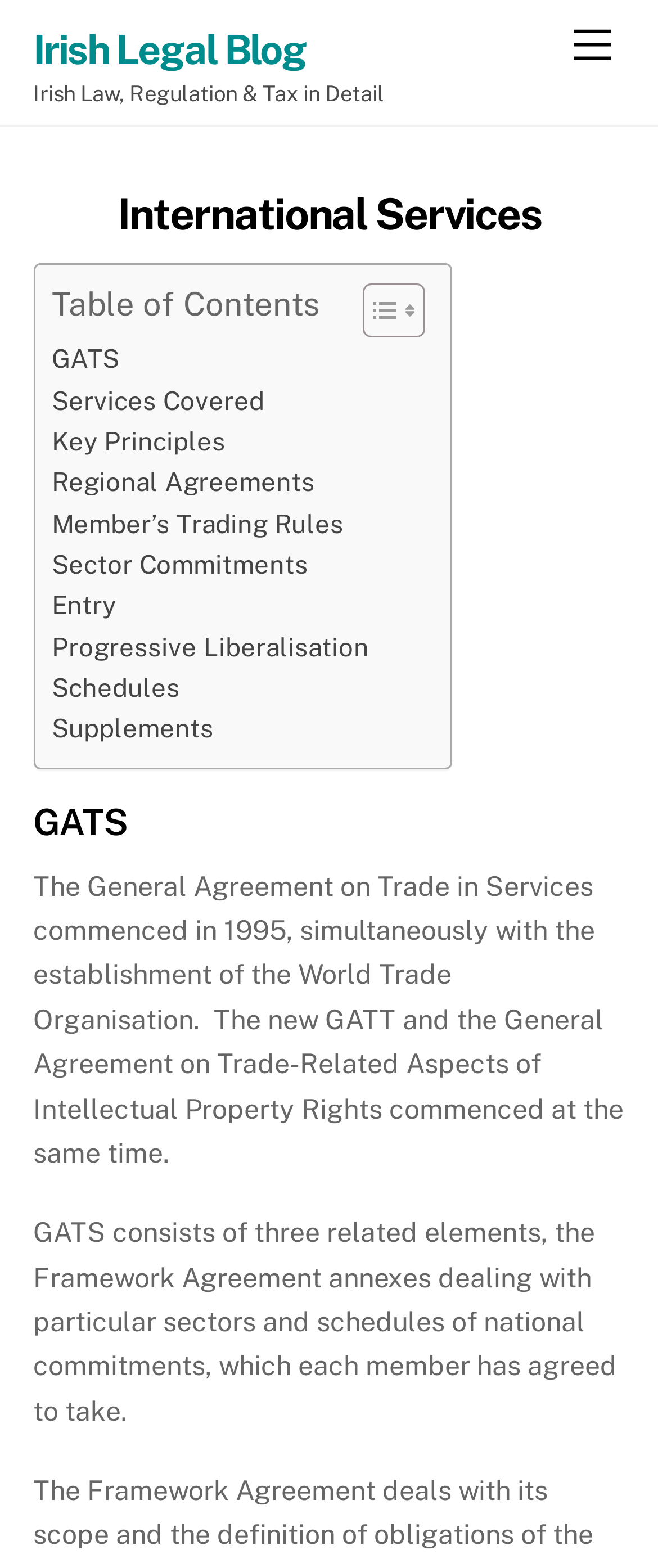What is the purpose of the 'Toggle Table of Content' button?
Answer with a single word or short phrase according to what you see in the image.

To show or hide table of contents